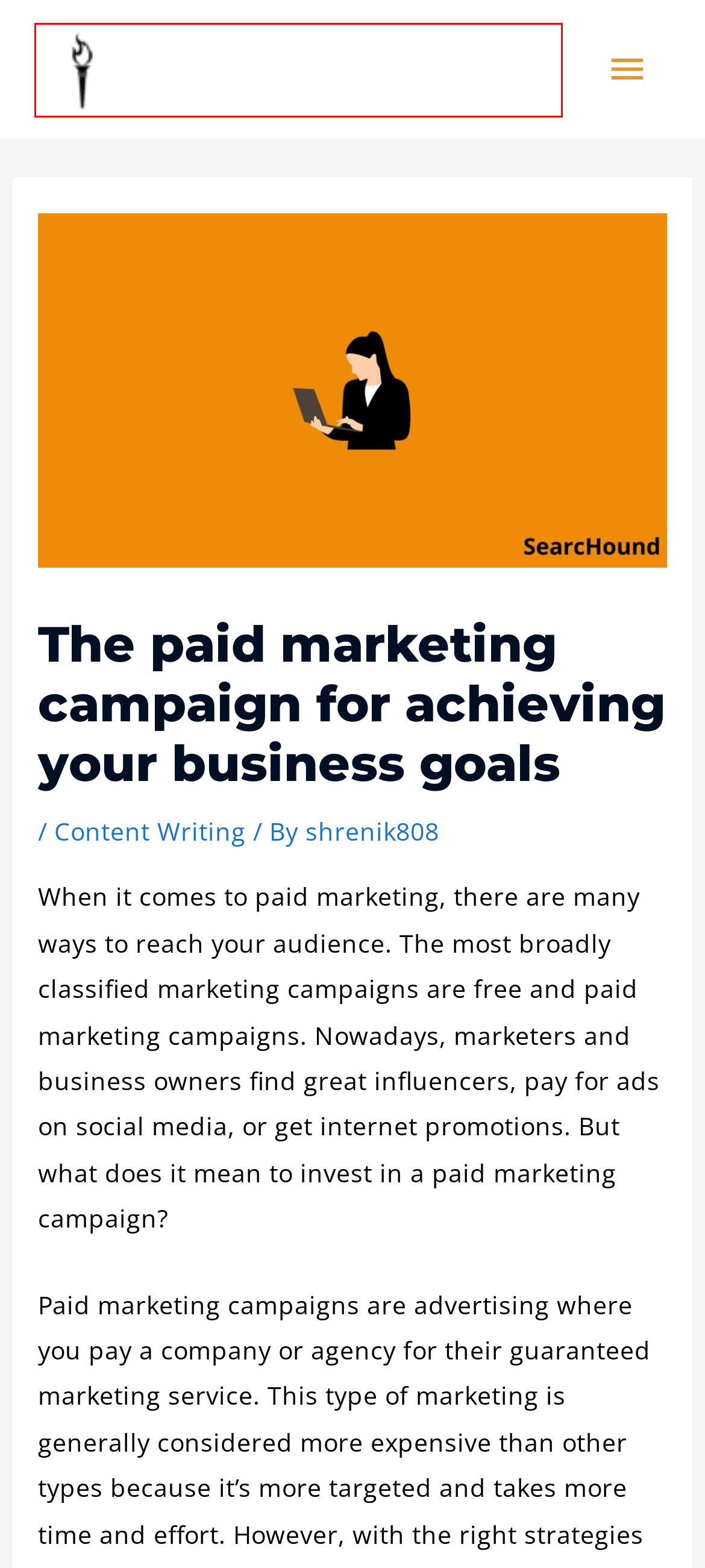Consider the screenshot of a webpage with a red bounding box around an element. Select the webpage description that best corresponds to the new page after clicking the element inside the red bounding box. Here are the candidates:
A. India - SearcHound
B. White Paper Content - SearcHound
C. Copywriting - SearcHound
D. Product Description - SearcHound
E. Content Writing Archives - SearcHound
F. how to write a blog post? - SearcHound
G. SearcHound : Top Content Writing Service Provider in India
H. Writers : A trusted network of certified writers in India

G